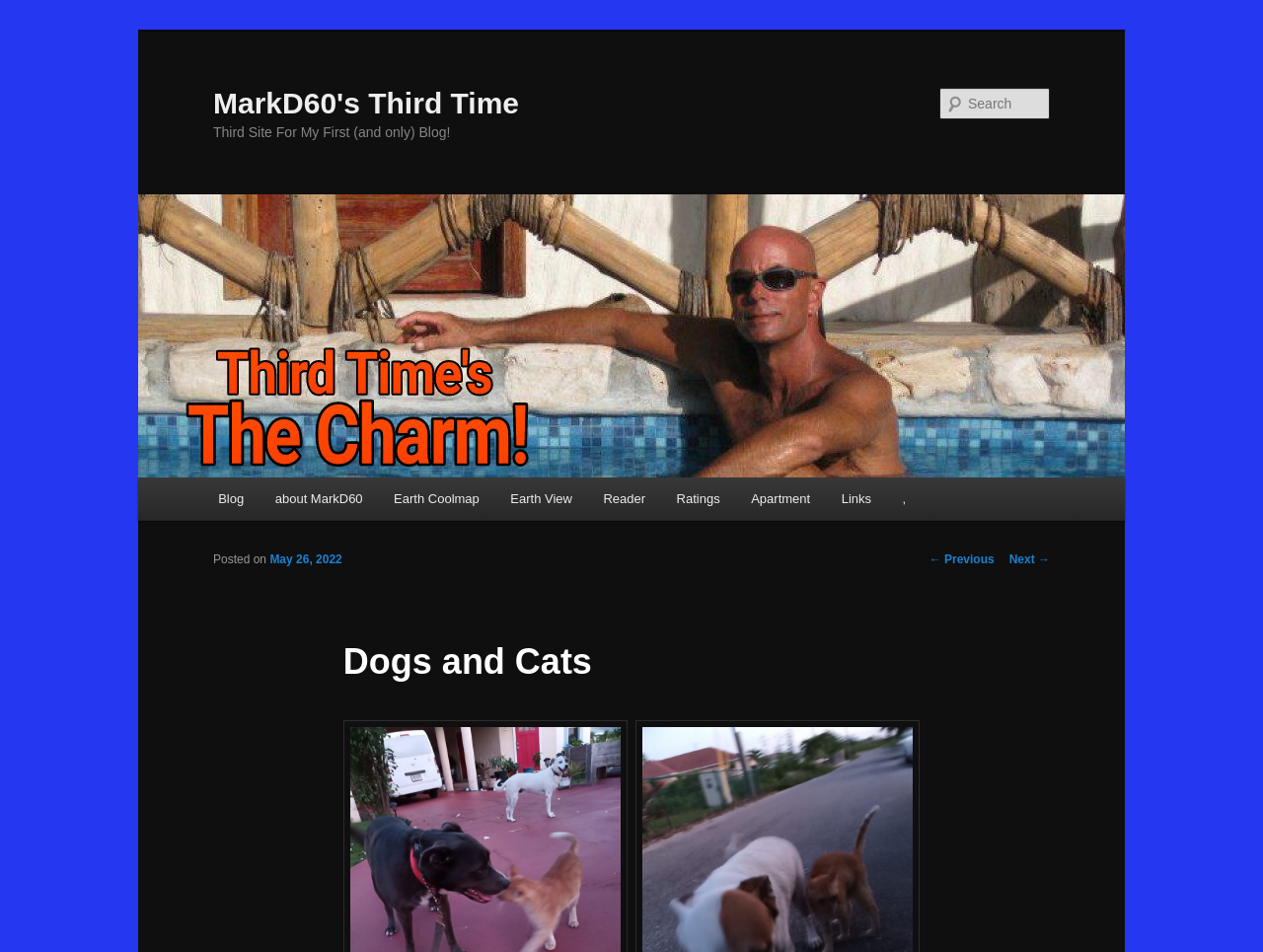What is the main menu?
Please answer the question as detailed as possible based on the image.

The main menu can be determined by looking at the link elements under the 'Main menu' heading. The links include 'Blog', 'about MarkD60', 'Earth Coolmap', and others, which are likely the main menu items.